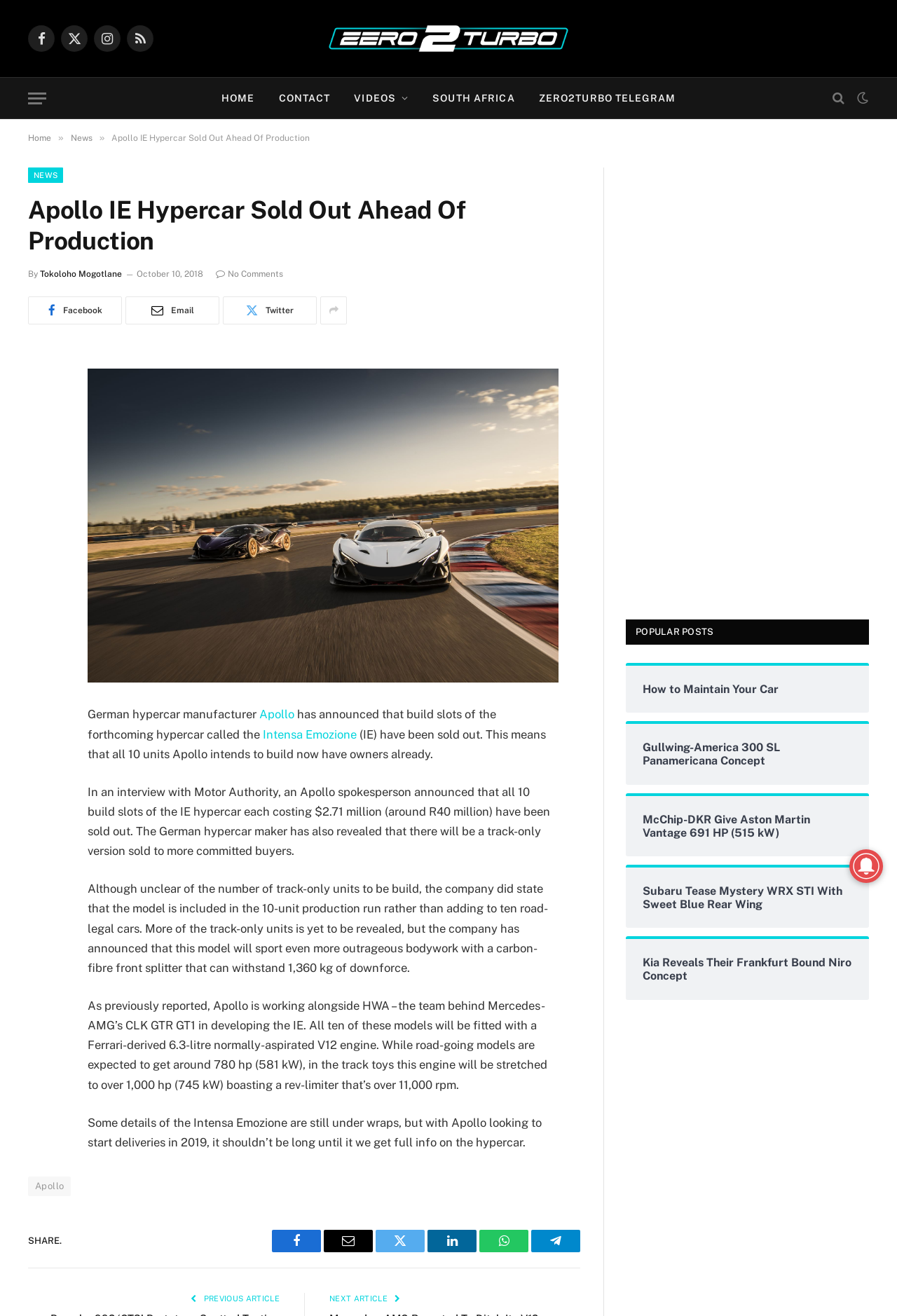Answer this question using a single word or a brief phrase:
Who is the author of the article?

Tokoloho Mogotlane